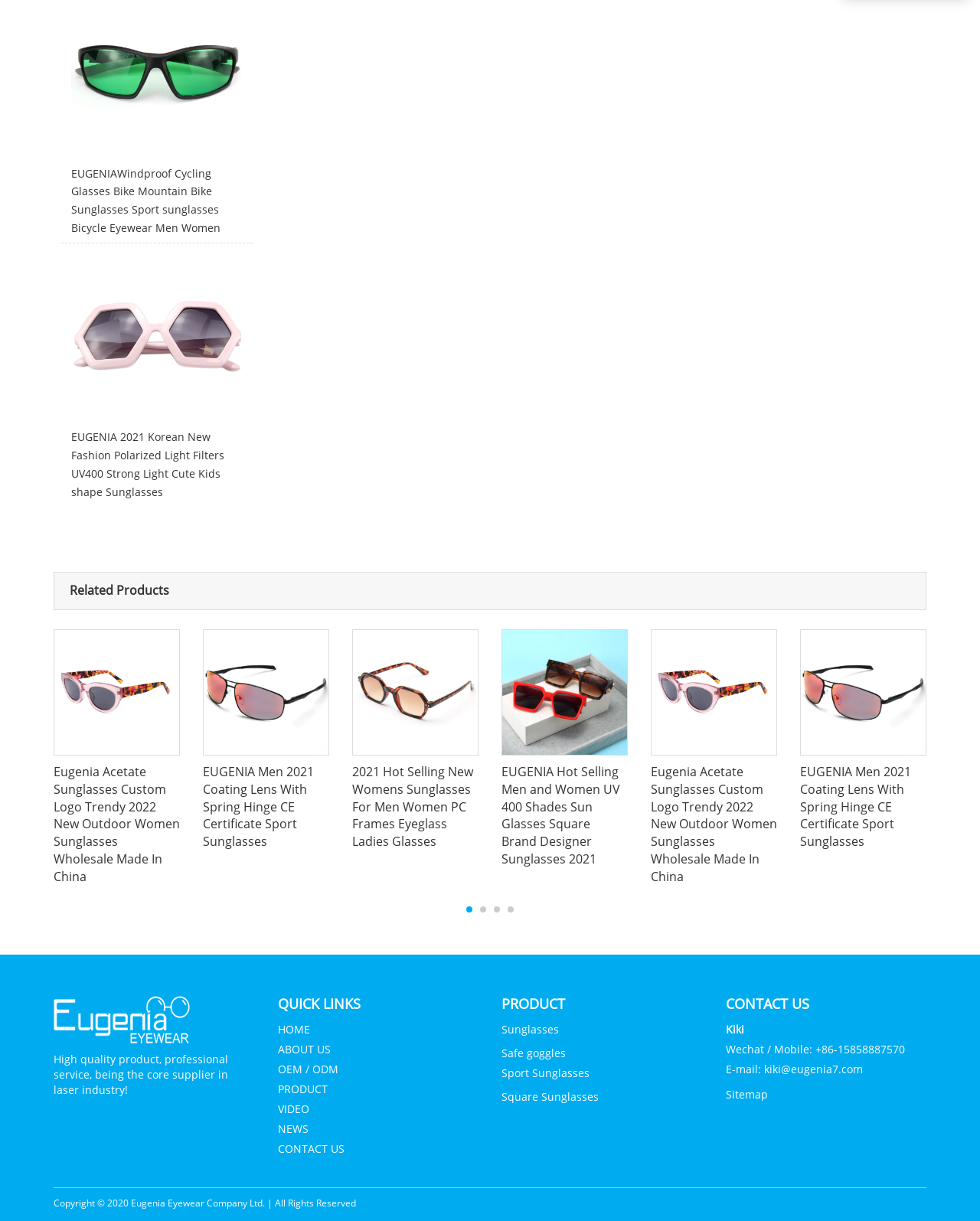What is the brand name of the sunglasses?
From the details in the image, provide a complete and detailed answer to the question.

The brand name of the sunglasses can be found in the links and images on the webpage, such as 'EUGENIA 2021 Korean New Fashion Polarized Light Filters UV400 Strong Light Cute Kids shape Sunglasses'.